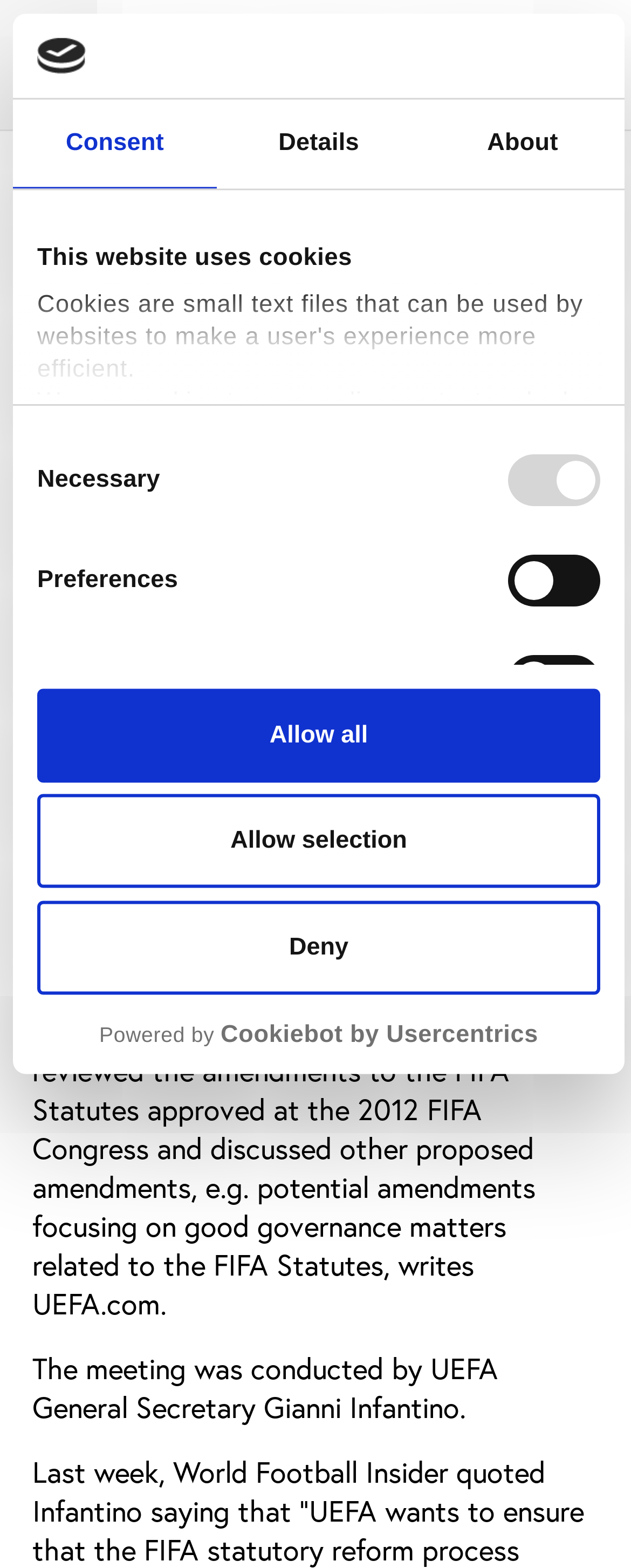Please identify the bounding box coordinates of the region to click in order to complete the task: "Click the logo". The coordinates must be four float numbers between 0 and 1, specified as [left, top, right, bottom].

[0.059, 0.024, 0.135, 0.047]